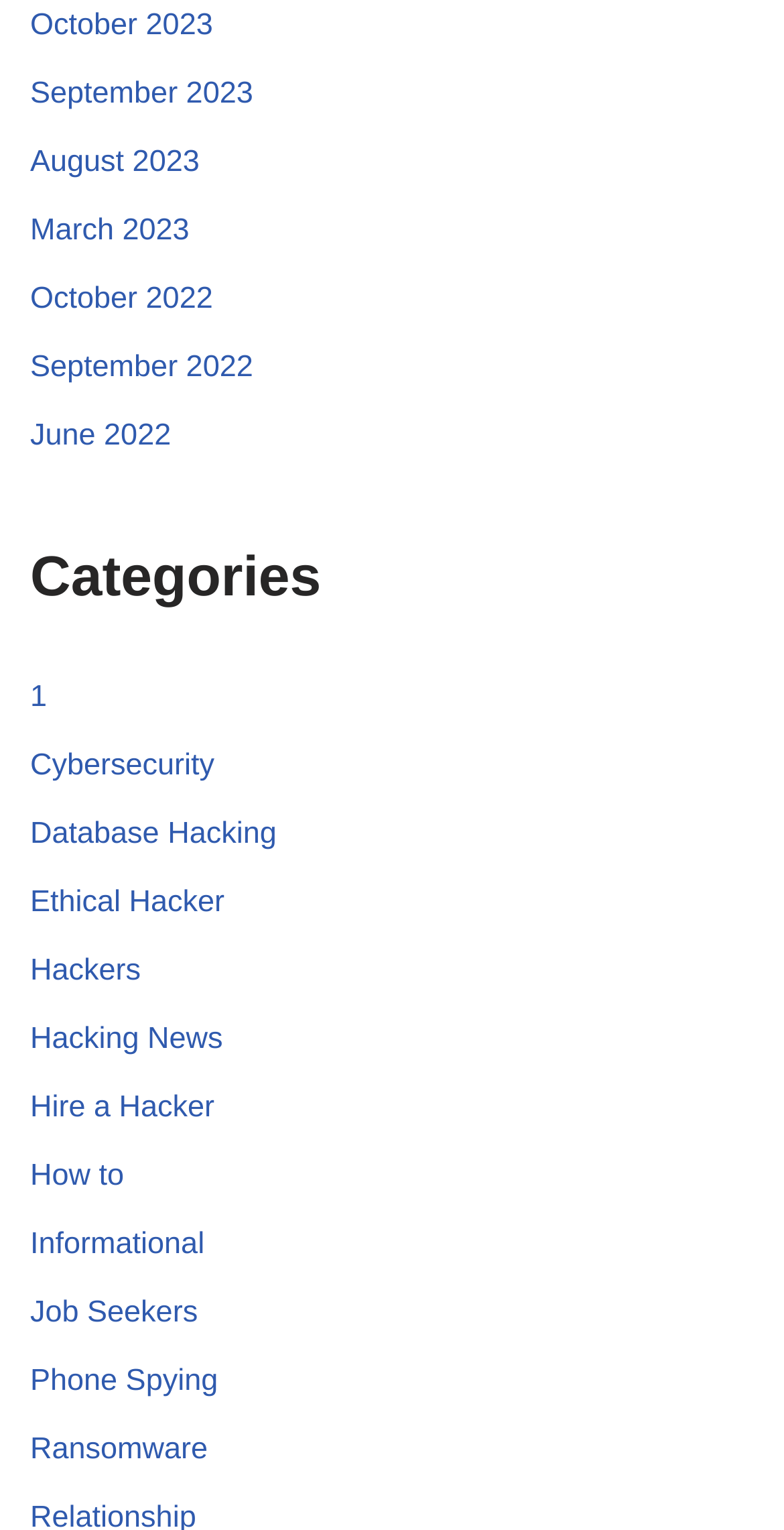How many categories are listed in total?
Deliver a detailed and extensive answer to the question.

I counted the number of links under the 'Categories' heading, starting from '1' to 'Ransomware', and found 15 categories listed in total.